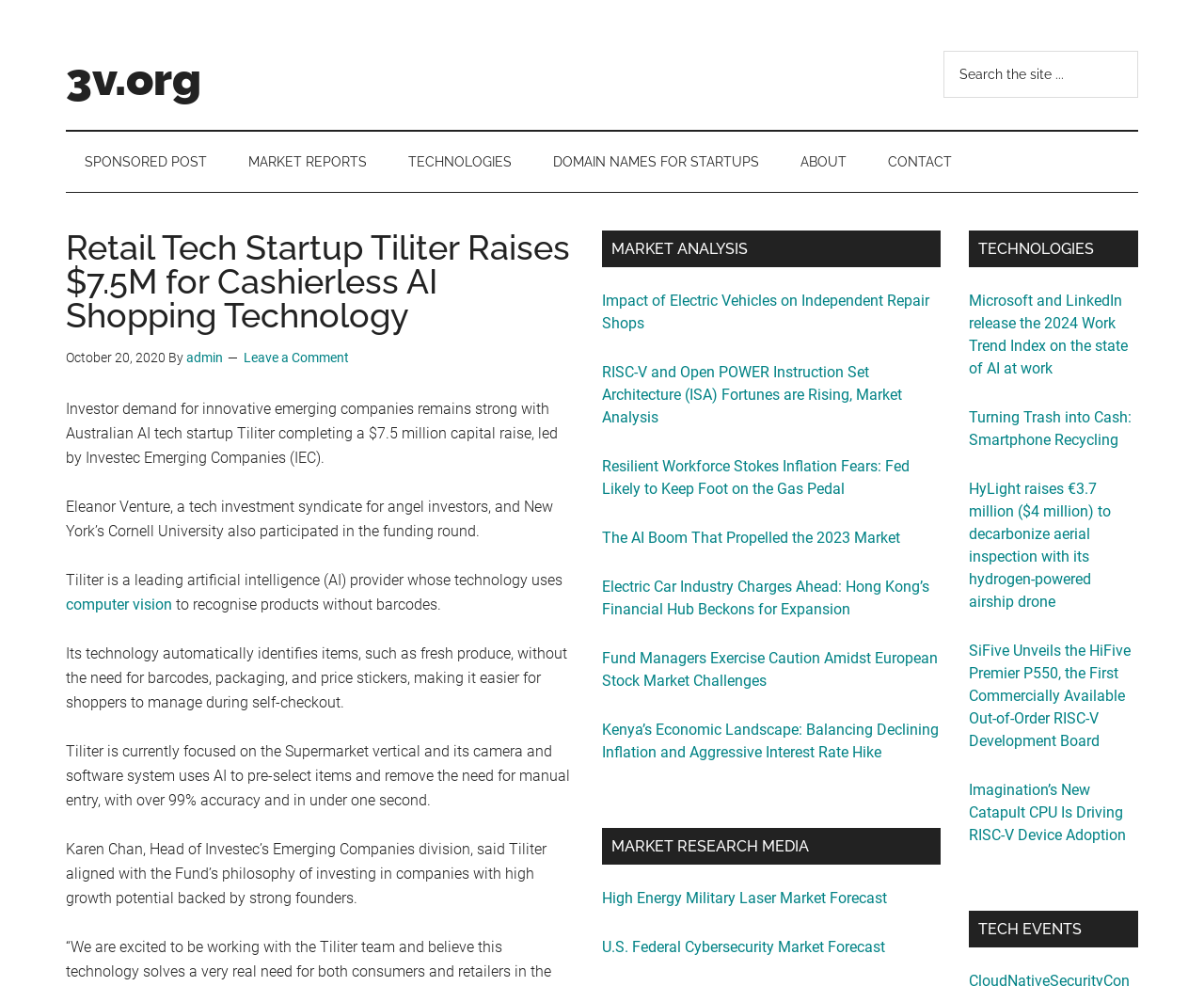Determine the bounding box coordinates of the target area to click to execute the following instruction: "Go to 3v.org."

[0.055, 0.053, 0.167, 0.107]